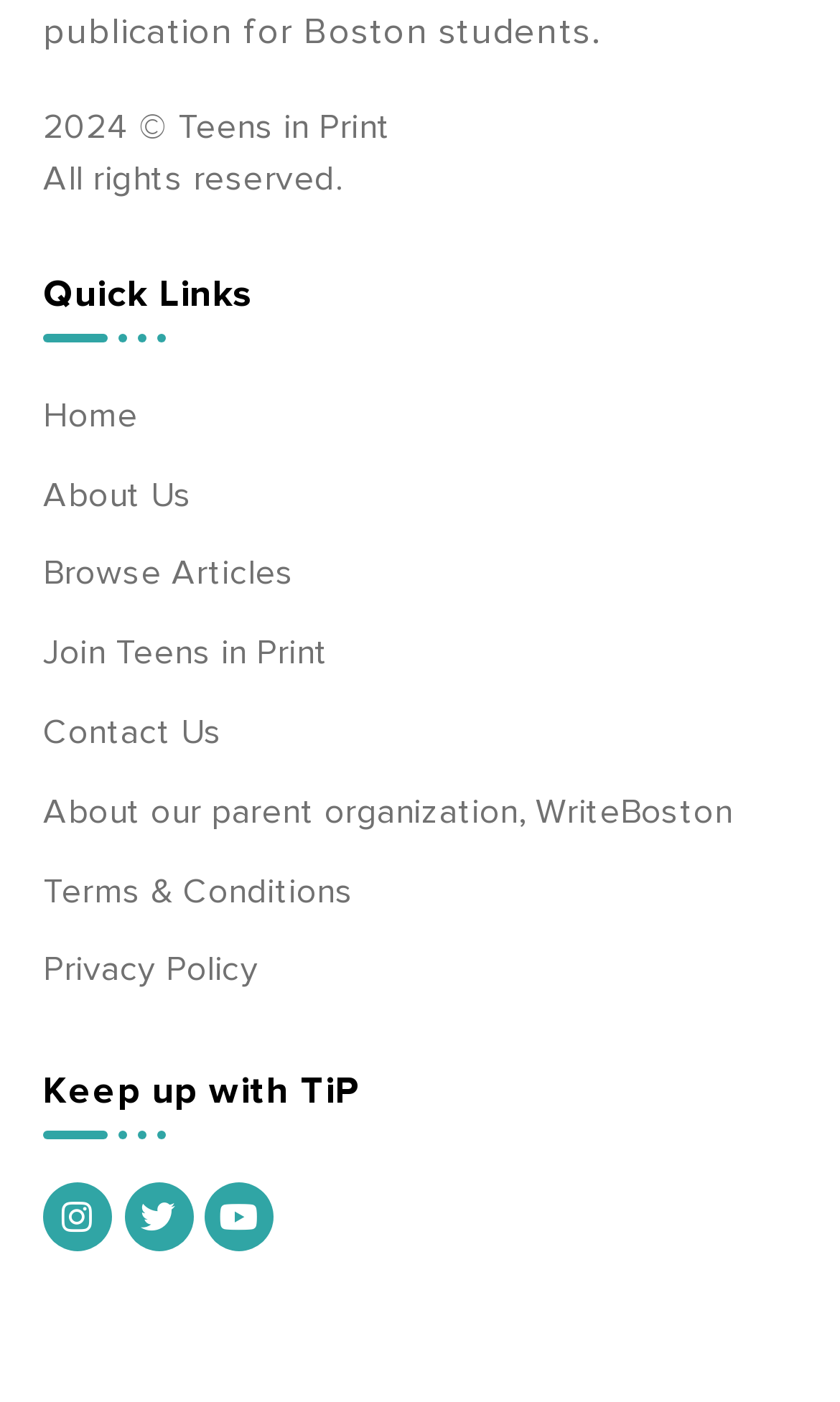Identify the bounding box coordinates of the part that should be clicked to carry out this instruction: "Go to Home".

[0.051, 0.275, 0.949, 0.319]